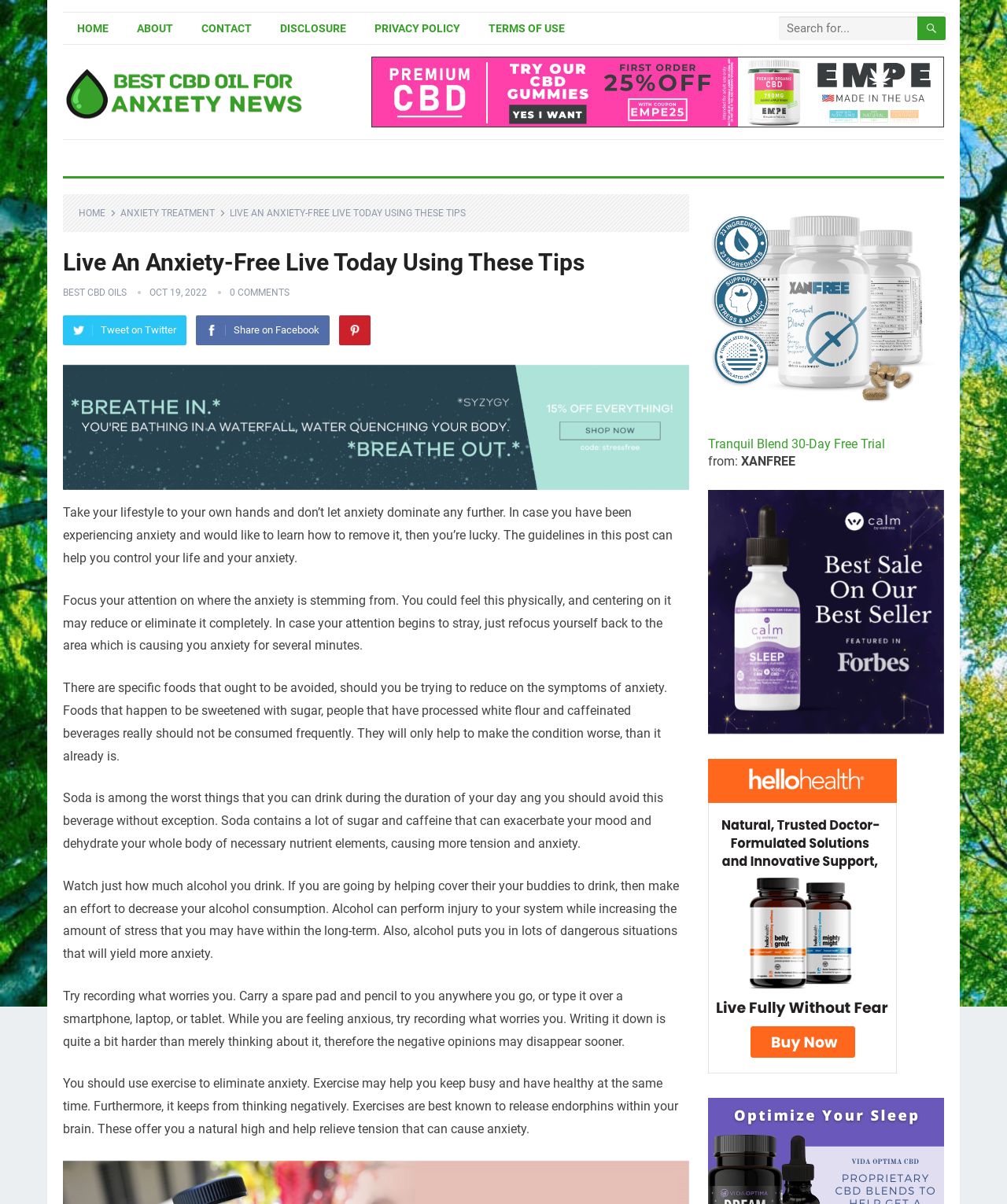Refer to the element description Privacy Policy and identify the corresponding bounding box in the screenshot. Format the coordinates as (top-left x, top-left y, bottom-right x, bottom-right y) with values in the range of 0 to 1.

[0.358, 0.011, 0.471, 0.036]